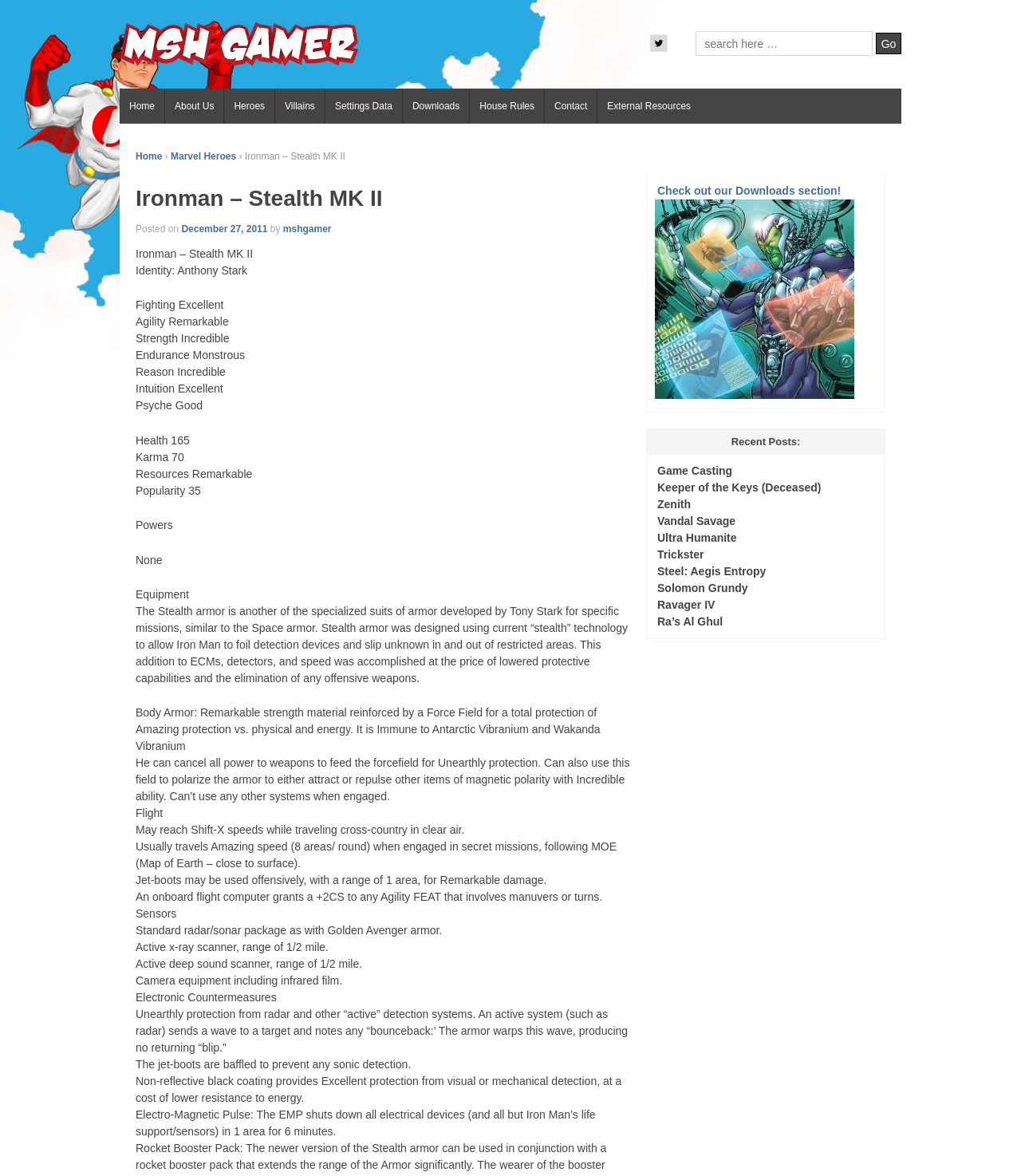Using the format (top-left x, top-left y, bottom-right x, bottom-right y), provide the bounding box coordinates for the described UI element. All values should be floating point numbers between 0 and 1: Ravager IV

[0.641, 0.507, 0.703, 0.522]